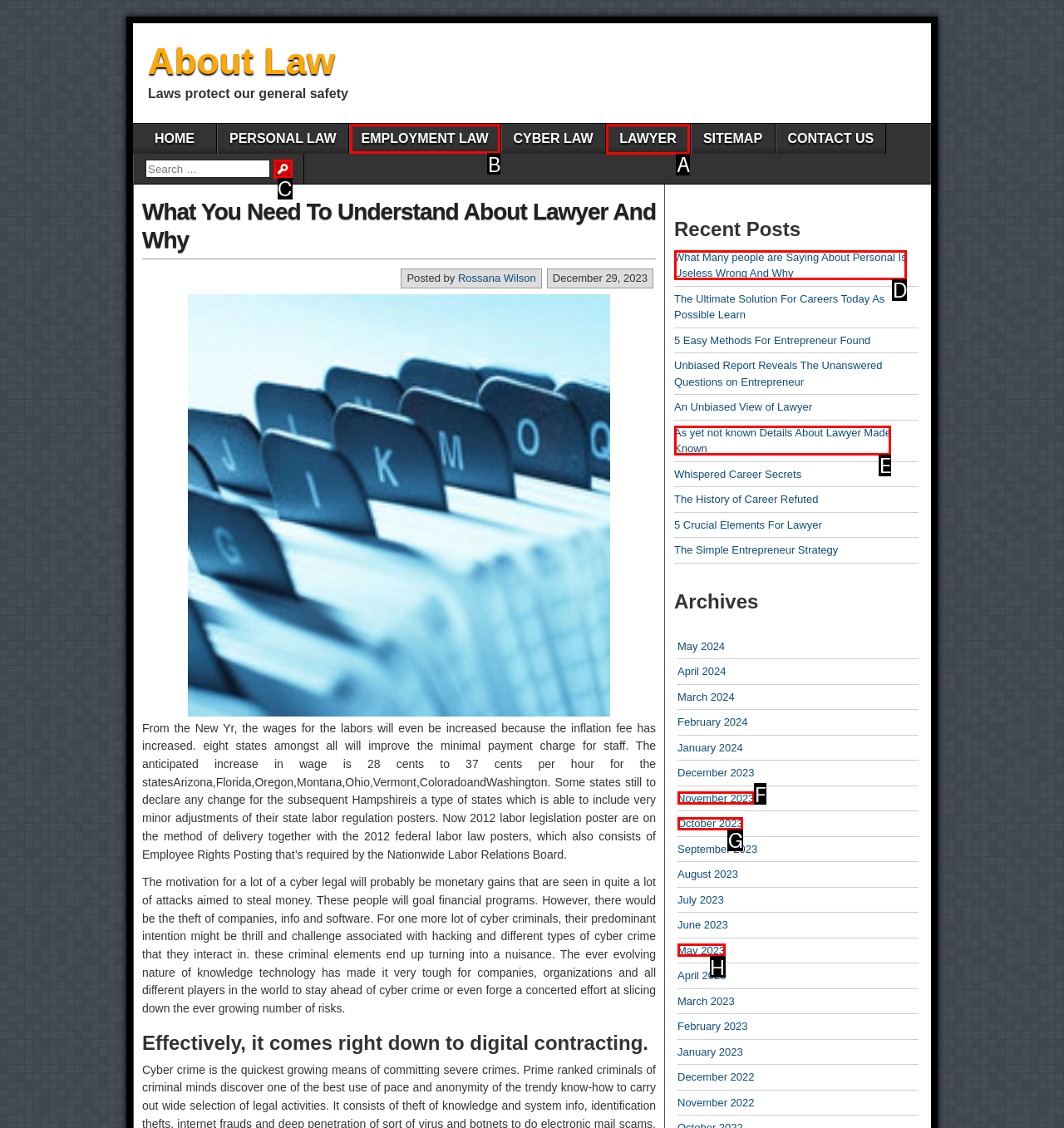Identify the HTML element to select in order to accomplish the following task: View May 2024
Reply with the letter of the chosen option from the given choices directly.

None